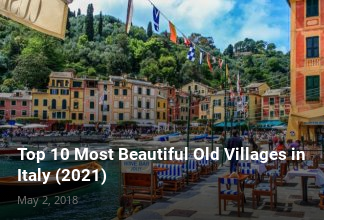Construct a detailed narrative about the image.

Explore the enchanting beauty of Italy with this captivating image showcasing one of the "Top 10 Most Beautiful Old Villages in Italy (2021)." Featuring vibrant buildings adorned with colorful facades, the scene is set against a backdrop of lush greenery and a clear blue sky. This picturesque village, with its pristine waterfront and charming outdoor seating areas, invites visitors to experience the rich culture and history that define Italy's timeless allure. Captured on May 2, 2018, this image perfectly encapsulates the serene beauty and architectural charm that make these old villages a must-visit destination for travelers.